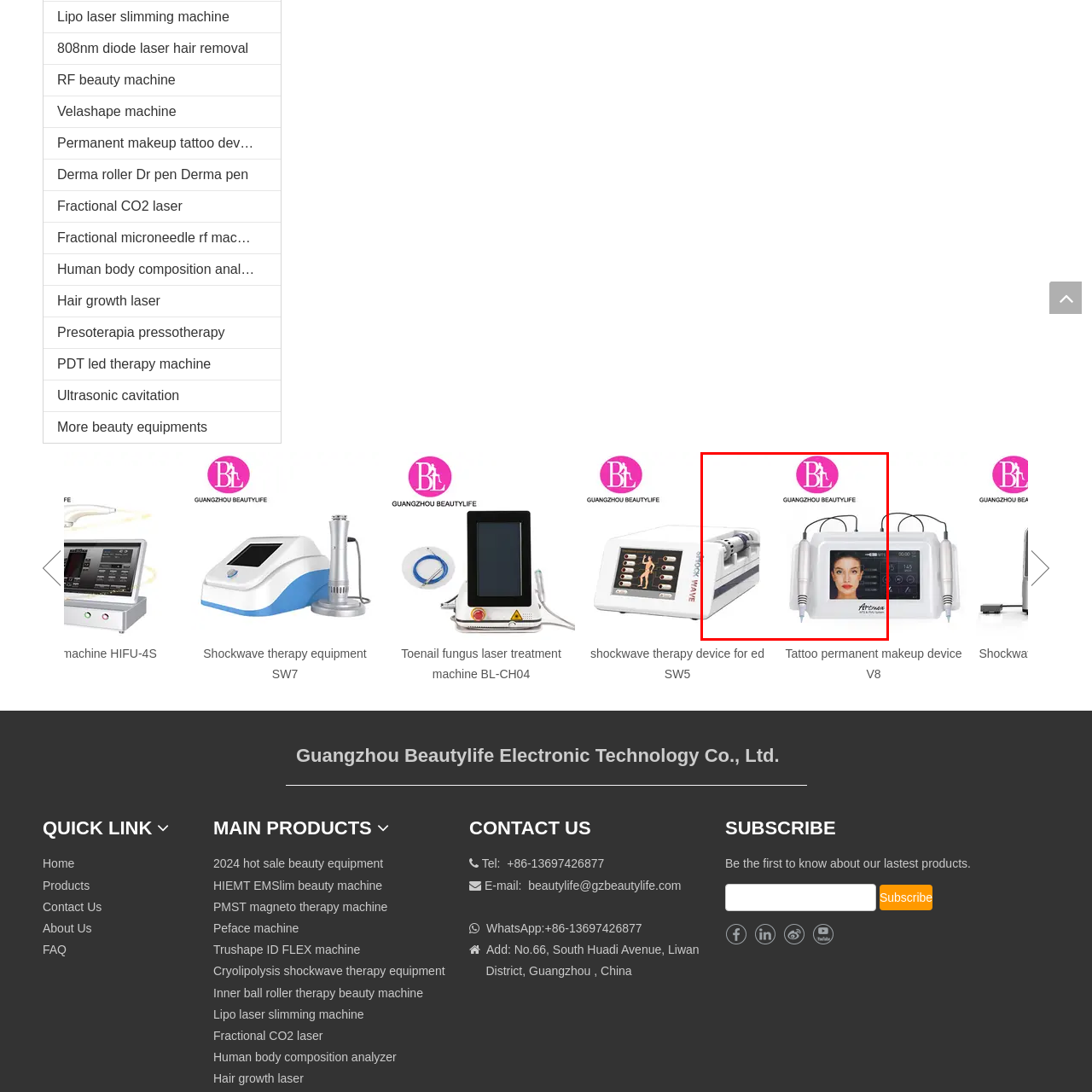Concentrate on the section within the teal border, What is the purpose of the mechanical component? 
Provide a single word or phrase as your answer.

Applying pigment